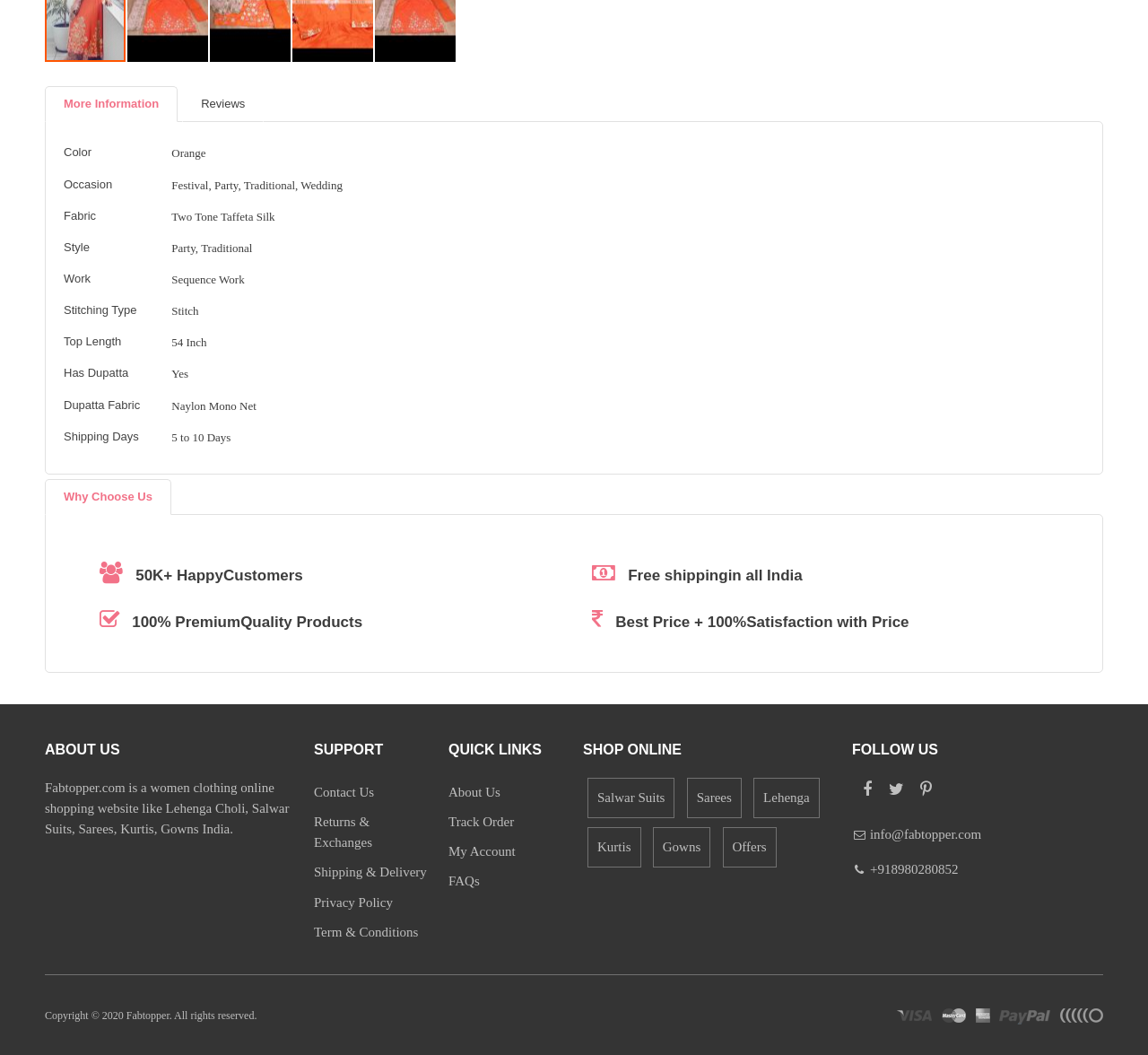What is the shipping duration?
Kindly offer a comprehensive and detailed response to the question.

The question can be answered by looking at the 'More Information' tab, where a table is provided with details about the product. In the table, the 'Shipping Days' rowheader corresponds to the gridcell '5 to 10 Days', which indicates that the shipping duration is 5 to 10 Days.